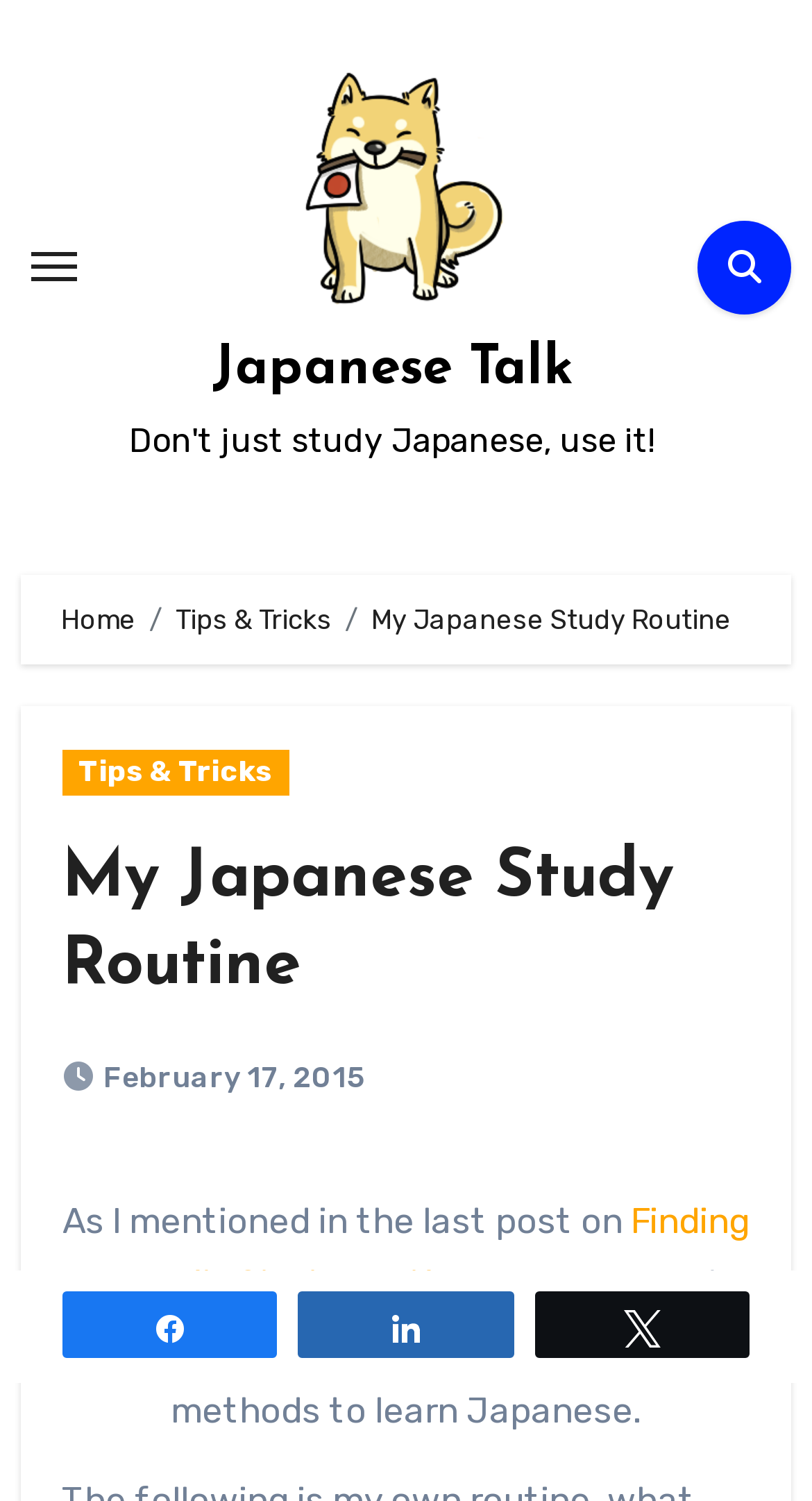Show the bounding box coordinates for the HTML element as described: "Japanese Talk".

[0.262, 0.228, 0.705, 0.265]